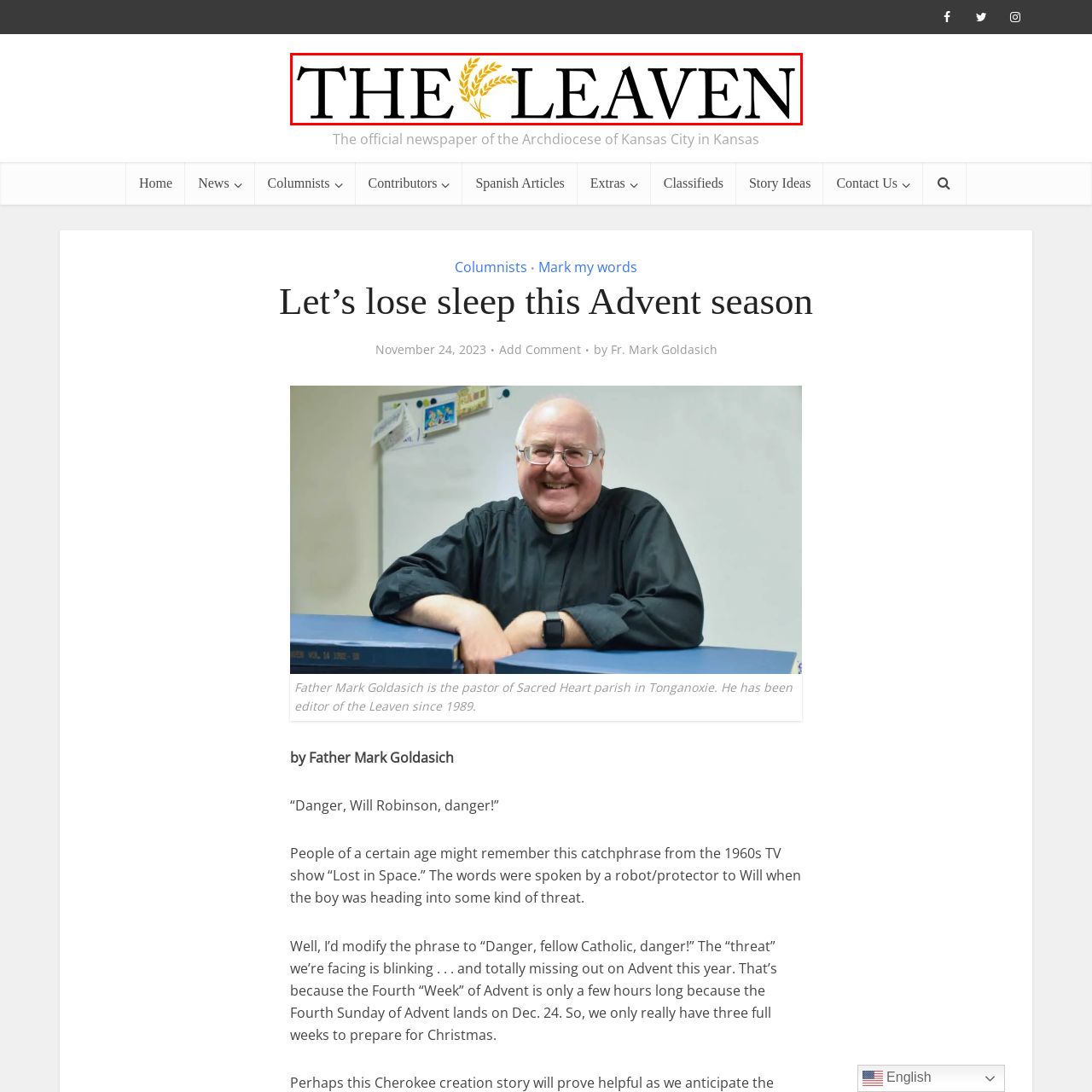What do the golden wheat stalks symbolize?
Examine the area marked by the red bounding box and respond with a one-word or short phrase answer.

growth, nourishment, and agricultural roots